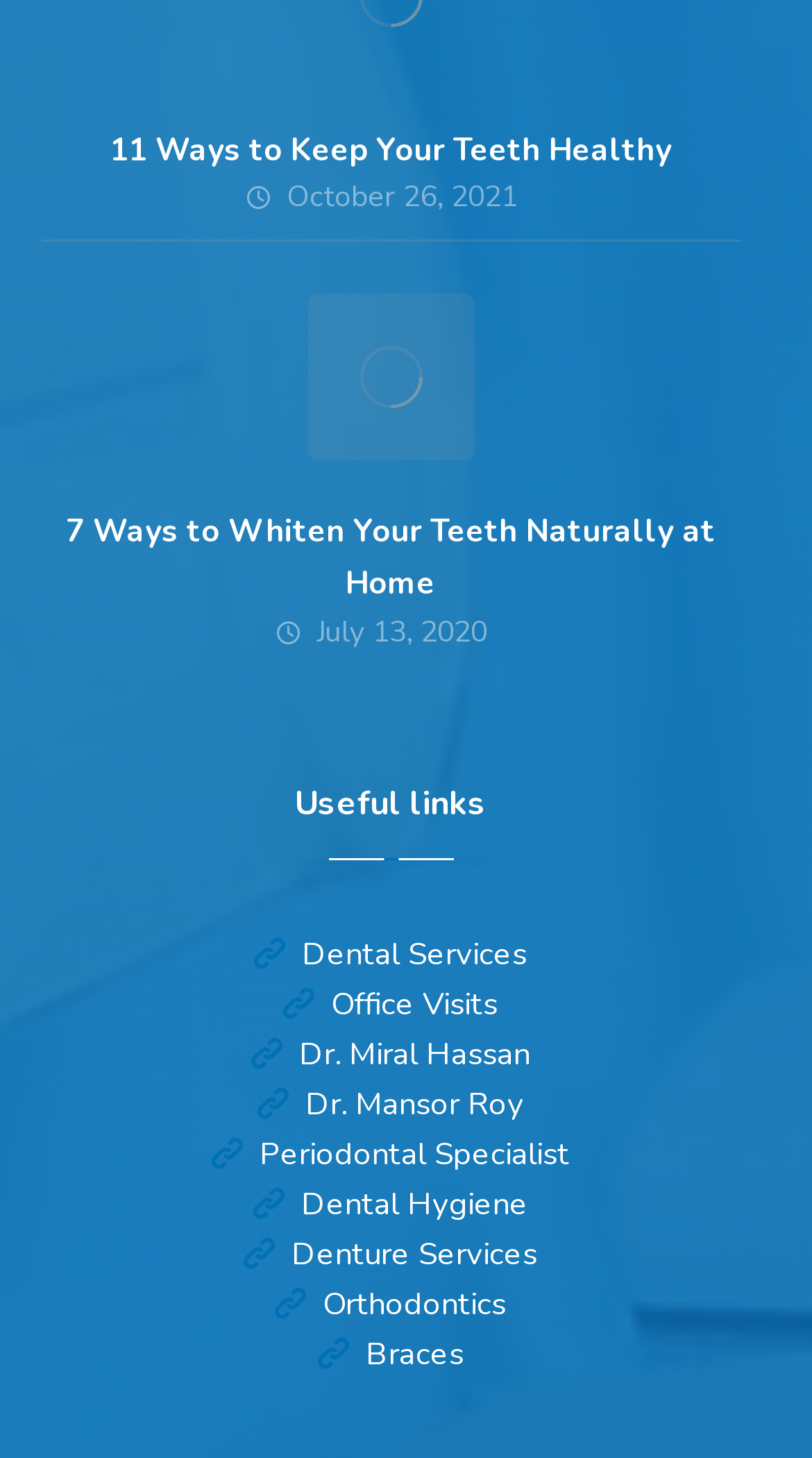Please determine the bounding box coordinates for the element that should be clicked to follow these instructions: "learn more about Dr. Miral Hassan".

[0.309, 0.709, 0.653, 0.737]